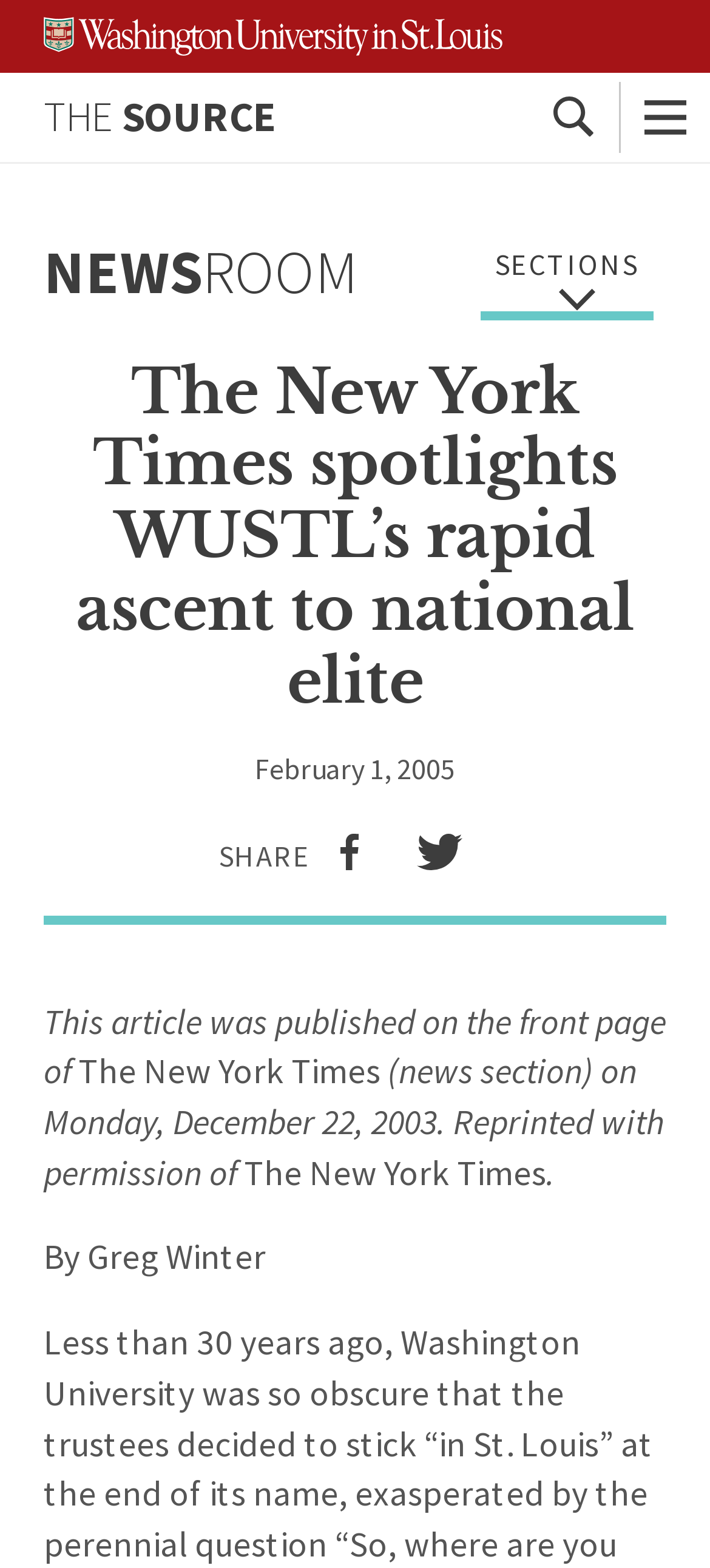What is the date of the article? Based on the image, give a response in one word or a short phrase.

February 1, 2005